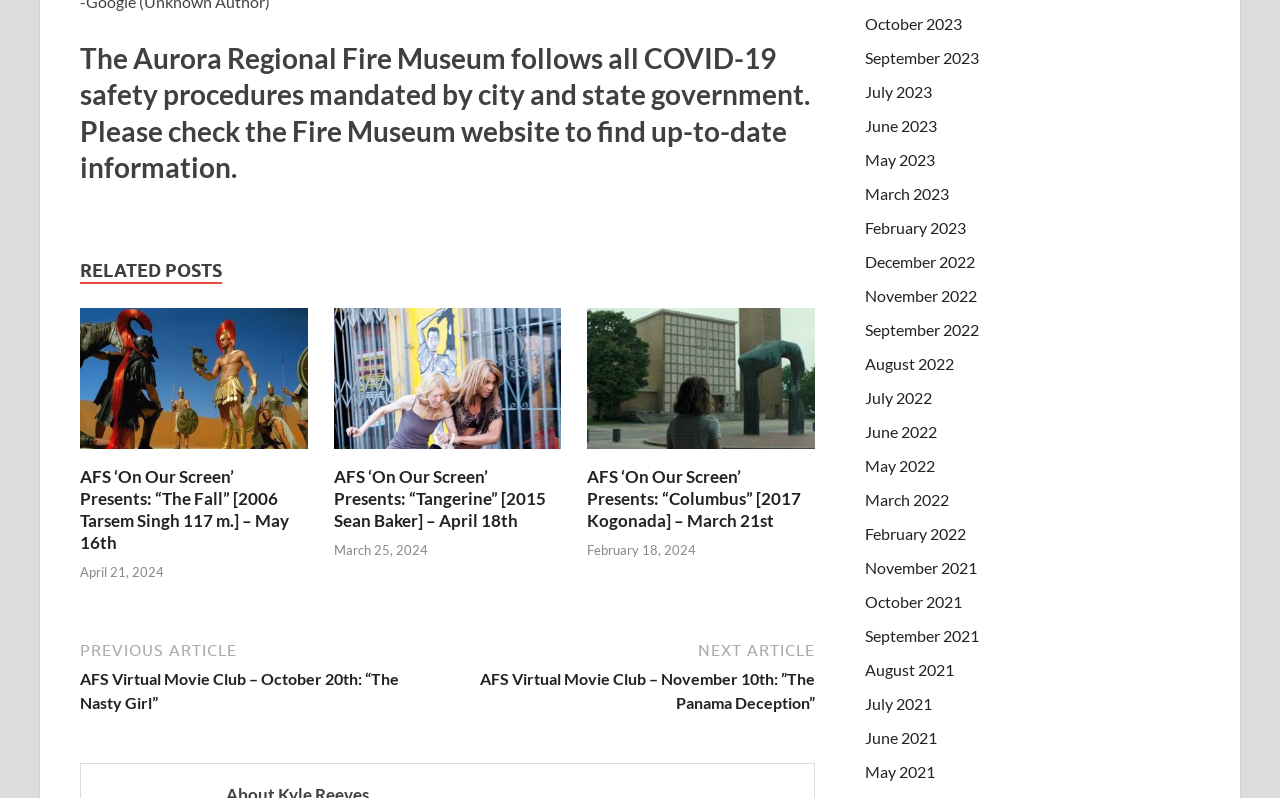What is the date of the third related post?
Based on the image, provide your answer in one word or phrase.

March 21st